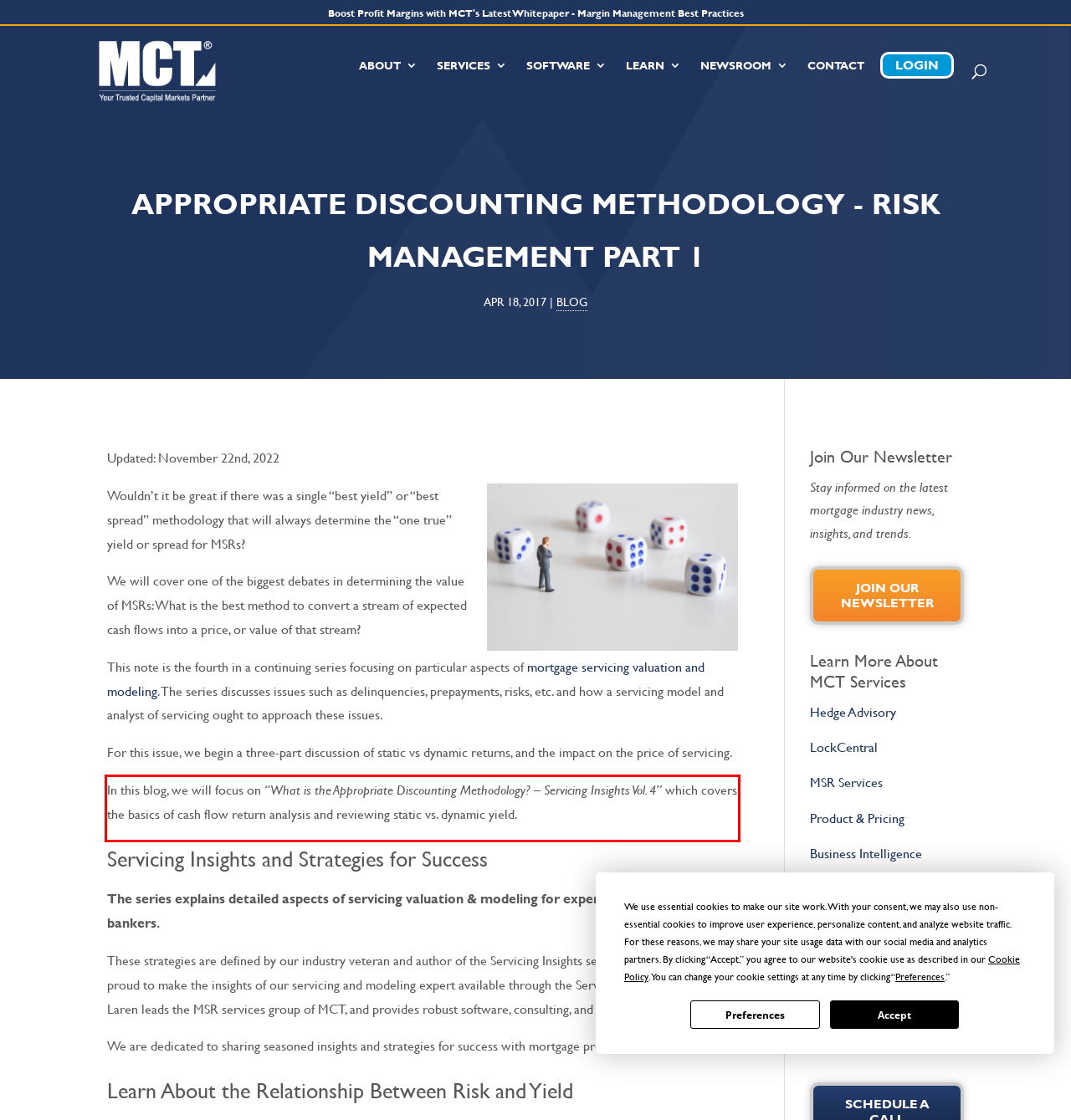Please perform OCR on the text content within the red bounding box that is highlighted in the provided webpage screenshot.

In this blog, we will focus on “What is the Appropriate Discounting Methodology? – Servicing Insights Vol. 4” which covers the basics of cash flow return analysis and reviewing static vs. dynamic yield.